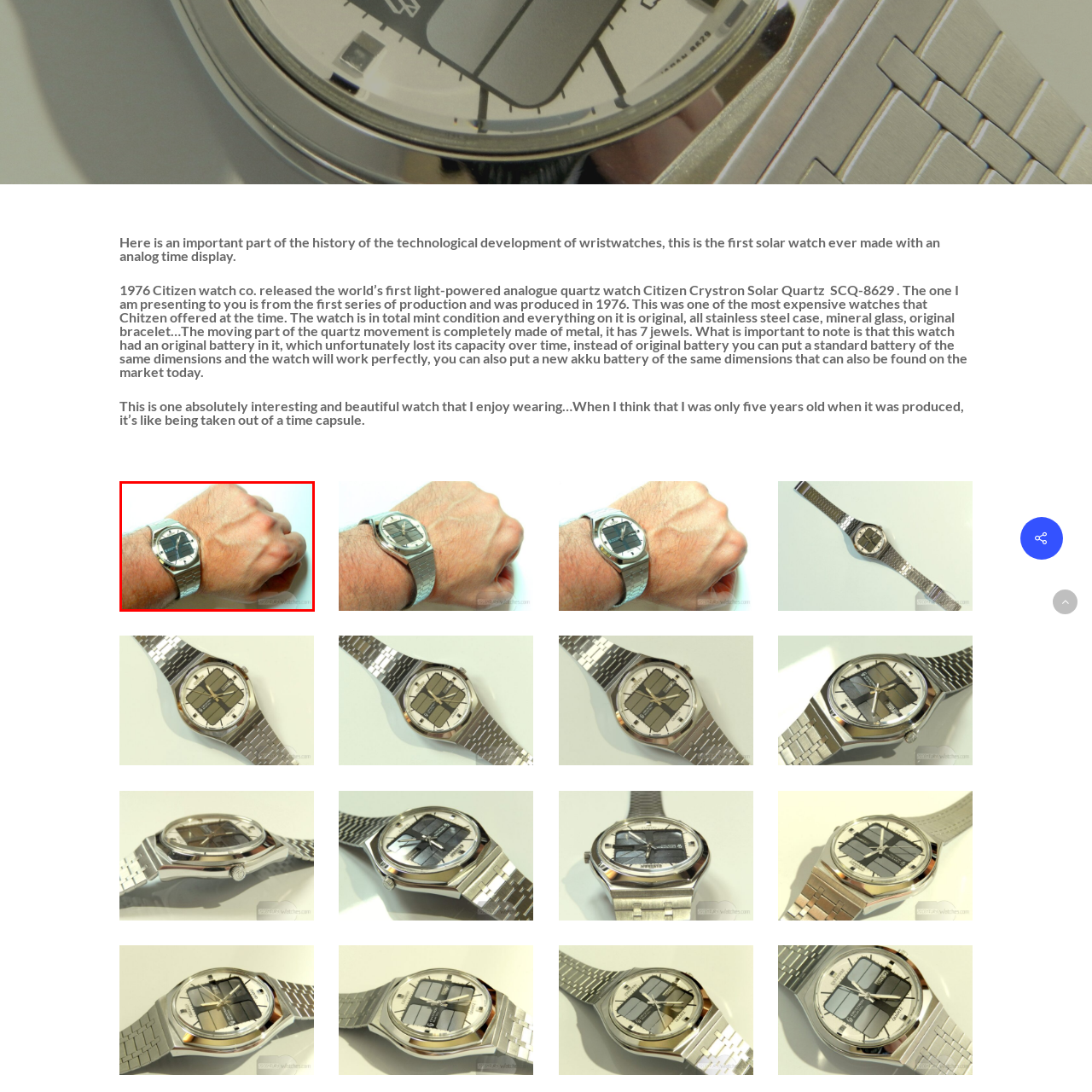Inspect the image contained by the red bounding box and answer the question with a single word or phrase:
What is the significance of the Citizen Crystron watch?

World's first light-powered analog quartz watch